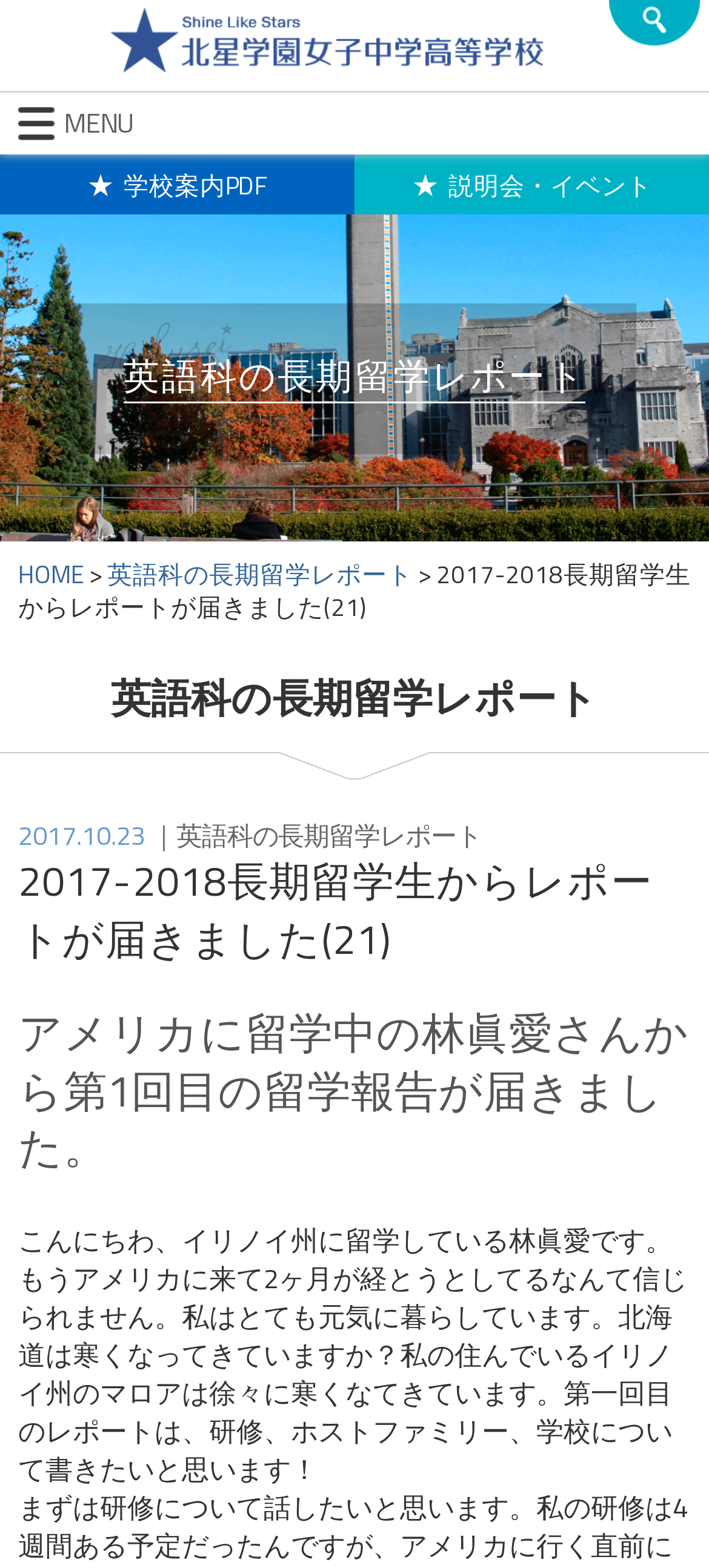Respond with a single word or phrase:
What is the name of the school?

北星学園女子中学高等学校